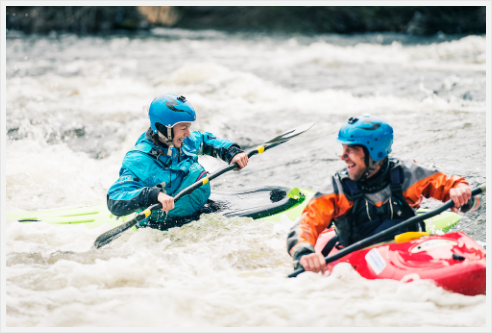What is the purpose of the coaching program depicted in the image?
Please provide a single word or phrase based on the screenshot.

to instill confidence